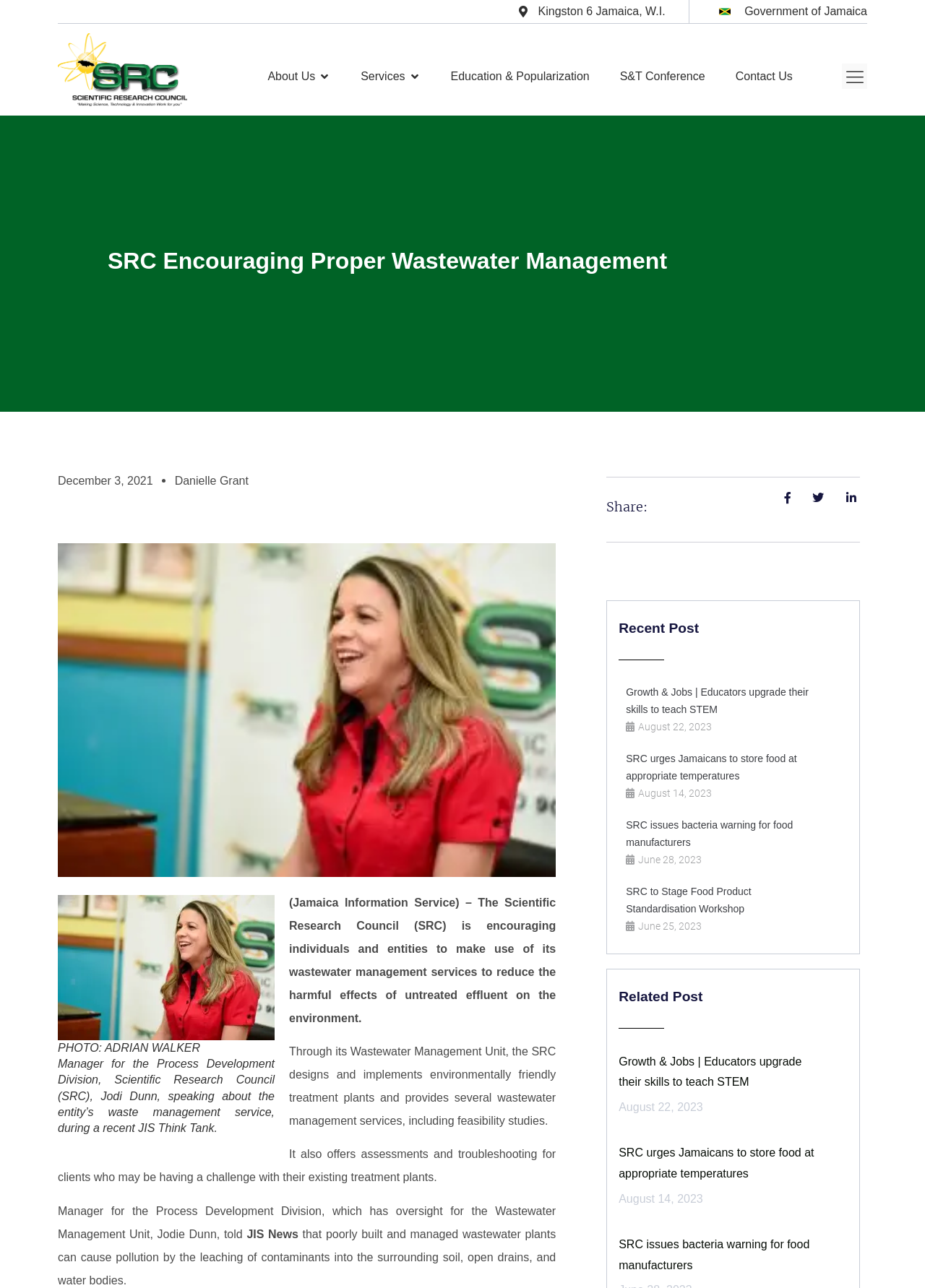Determine the bounding box of the UI element mentioned here: "December 3, 2021". The coordinates must be in the format [left, top, right, bottom] with values ranging from 0 to 1.

[0.062, 0.364, 0.165, 0.382]